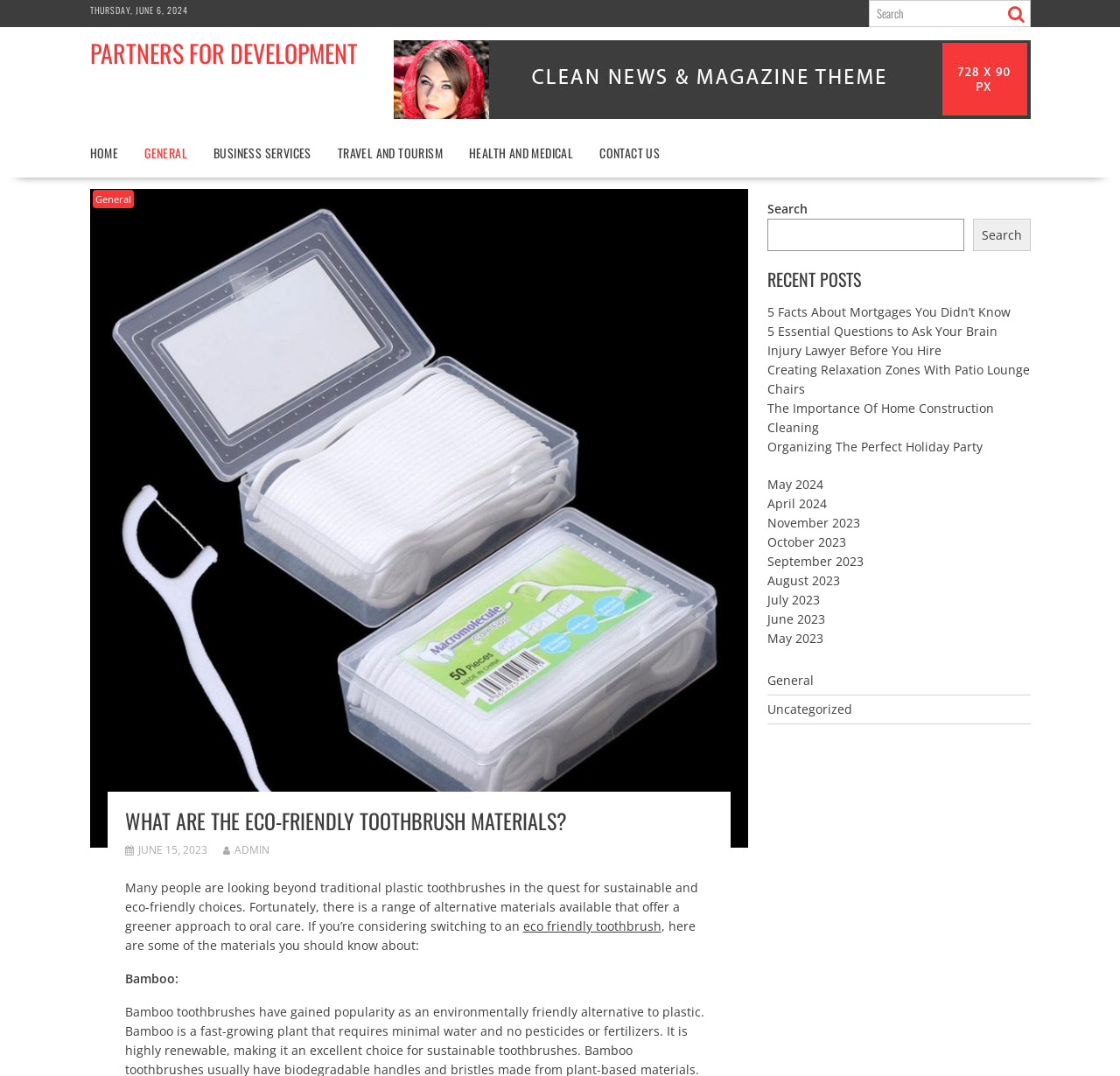Find the bounding box coordinates of the element you need to click on to perform this action: 'Read the article about eco-friendly toothbrush materials'. The coordinates should be represented by four float values between 0 and 1, in the format [left, top, right, bottom].

[0.111, 0.752, 0.637, 0.799]